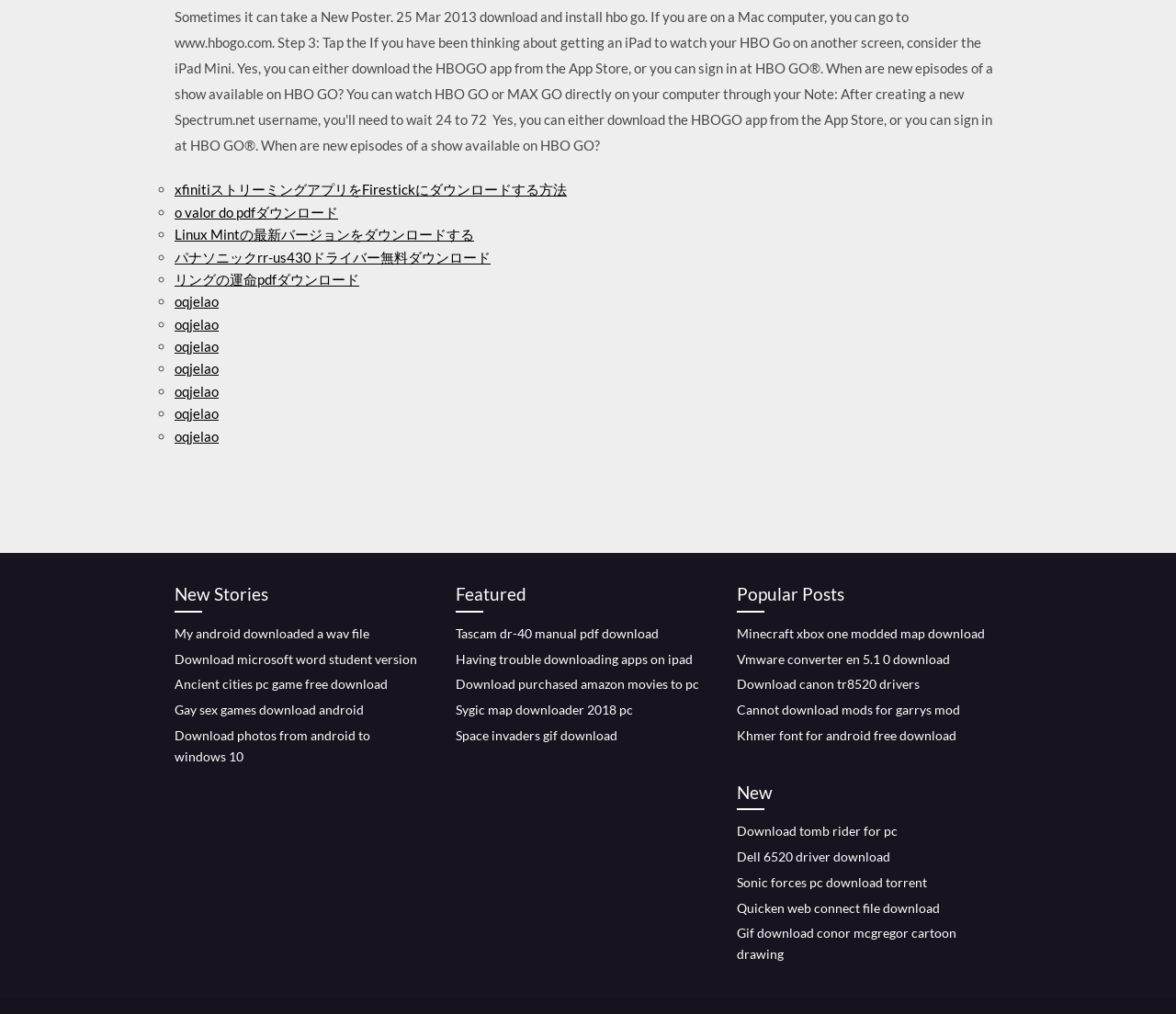Please locate the bounding box coordinates of the element that should be clicked to achieve the given instruction: "Navigate to the ABOUT page".

None